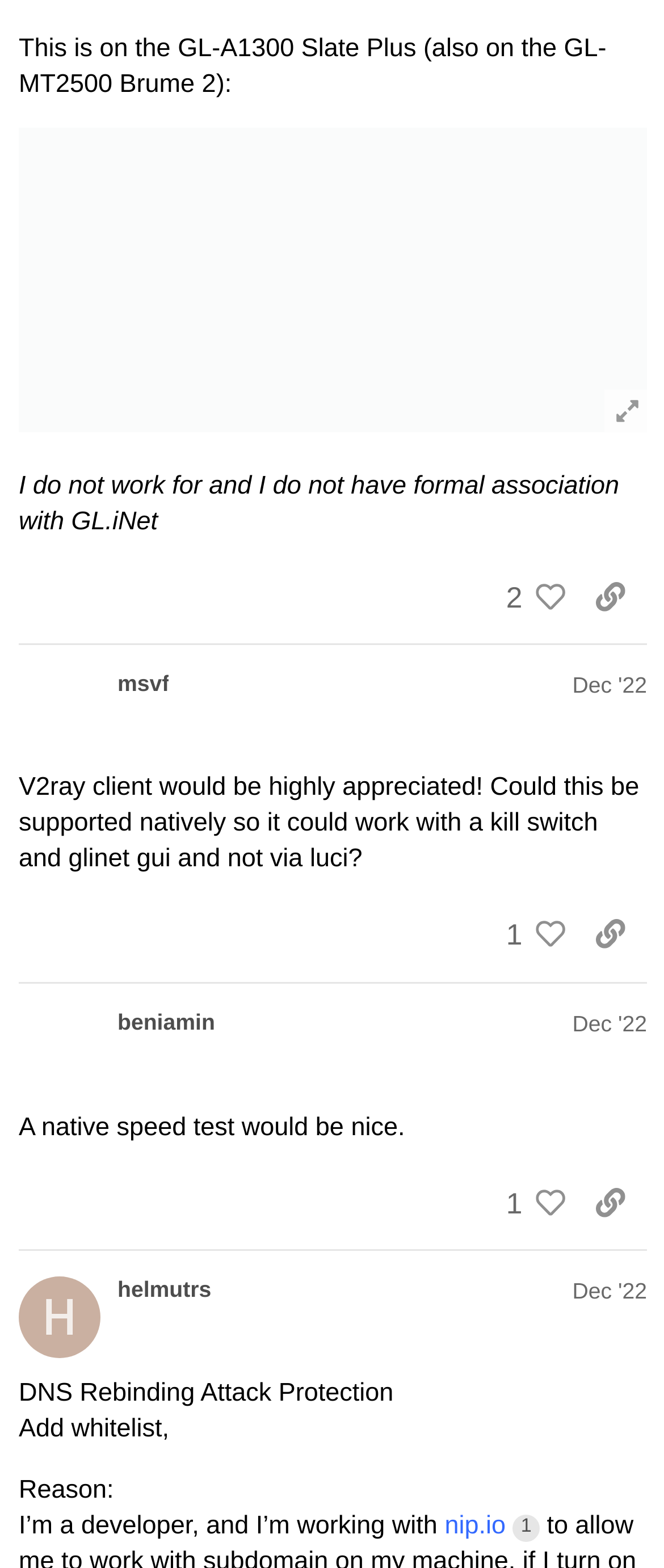Please respond to the question with a concise word or phrase:
What is the date of the last post?

Dec 12, 2022